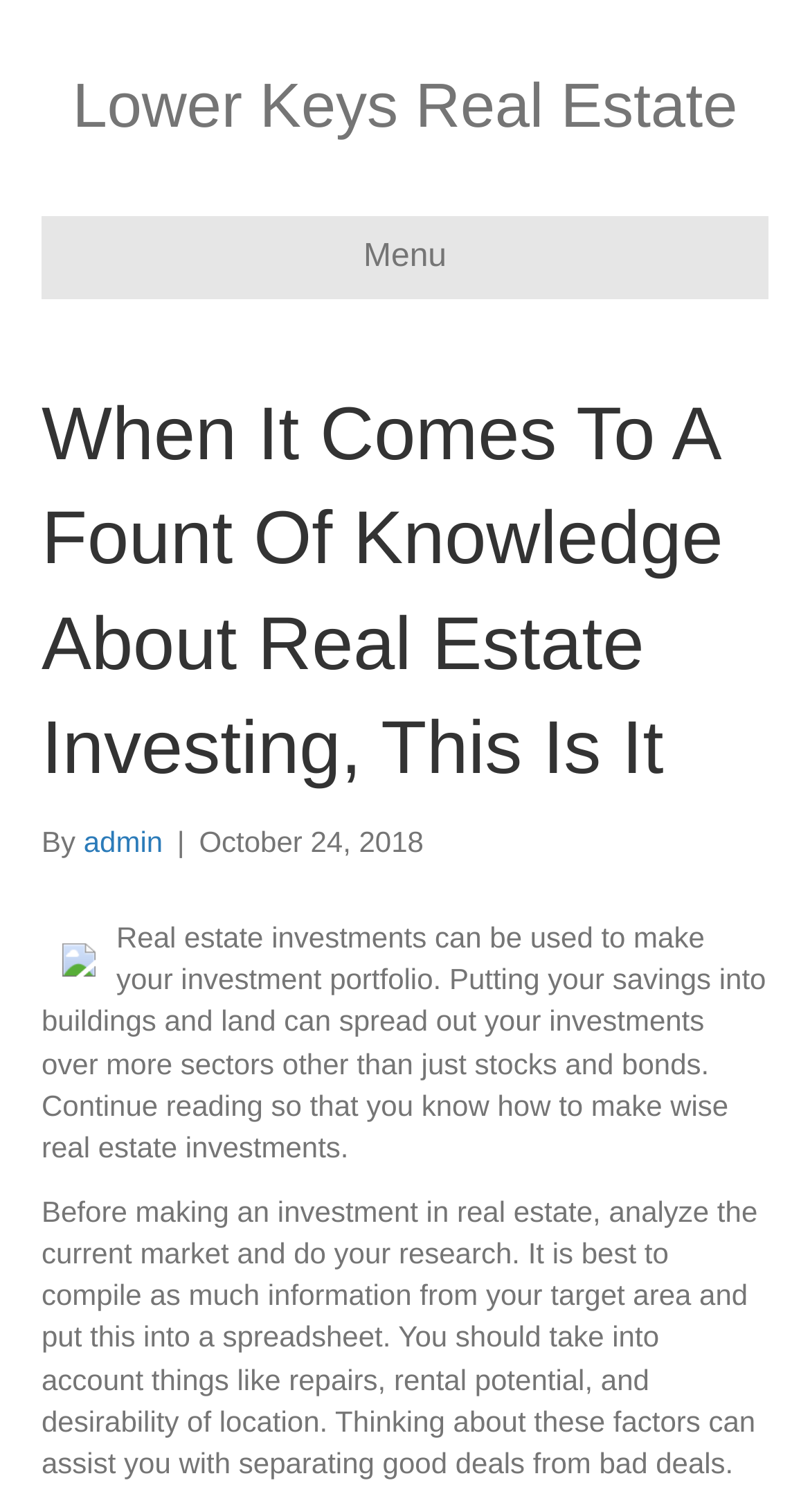What is the purpose of compiling information into a spreadsheet?
Refer to the image and provide a concise answer in one word or phrase.

To separate good deals from bad deals